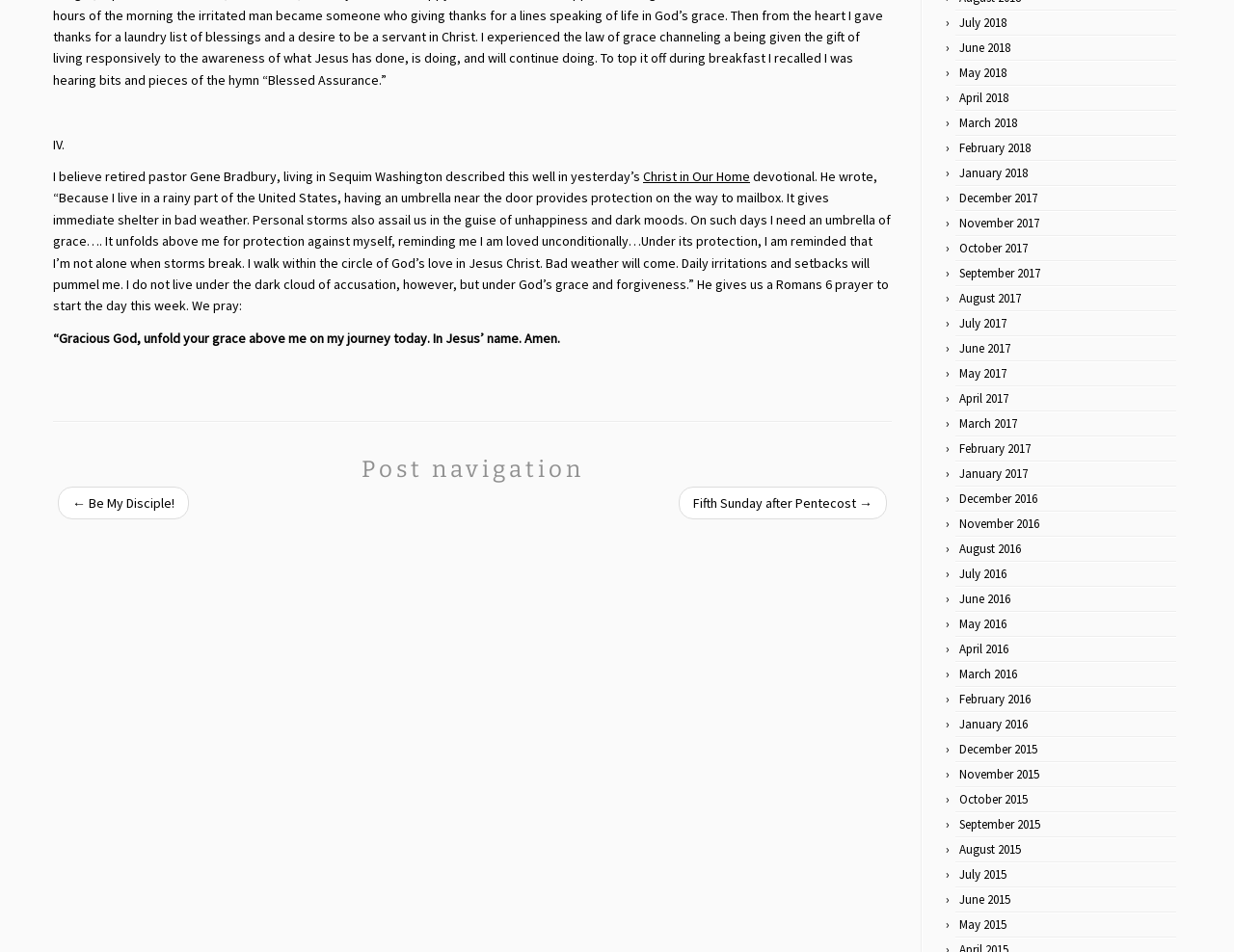How many months are listed in the archive?
Provide an in-depth and detailed answer to the question.

The archive section lists 36 months, from July 2015 to July 2018, with each month having a corresponding link.